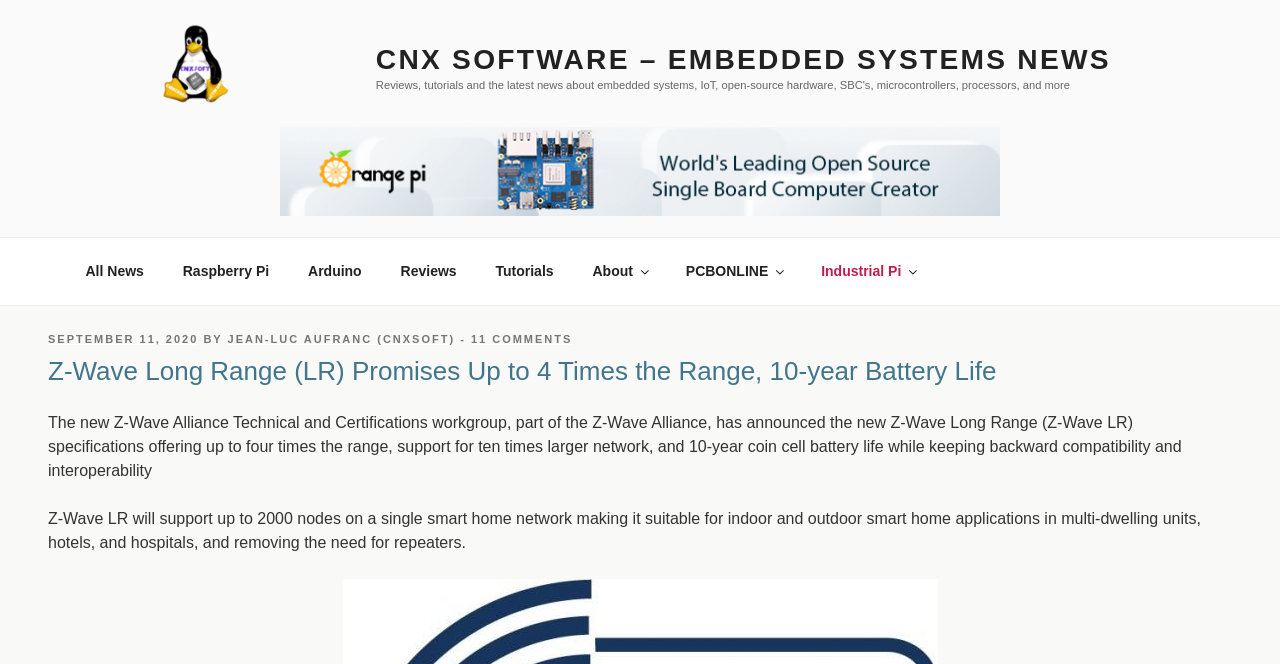Using the description "All News", locate and provide the bounding box of the UI element.

[0.053, 0.374, 0.126, 0.444]